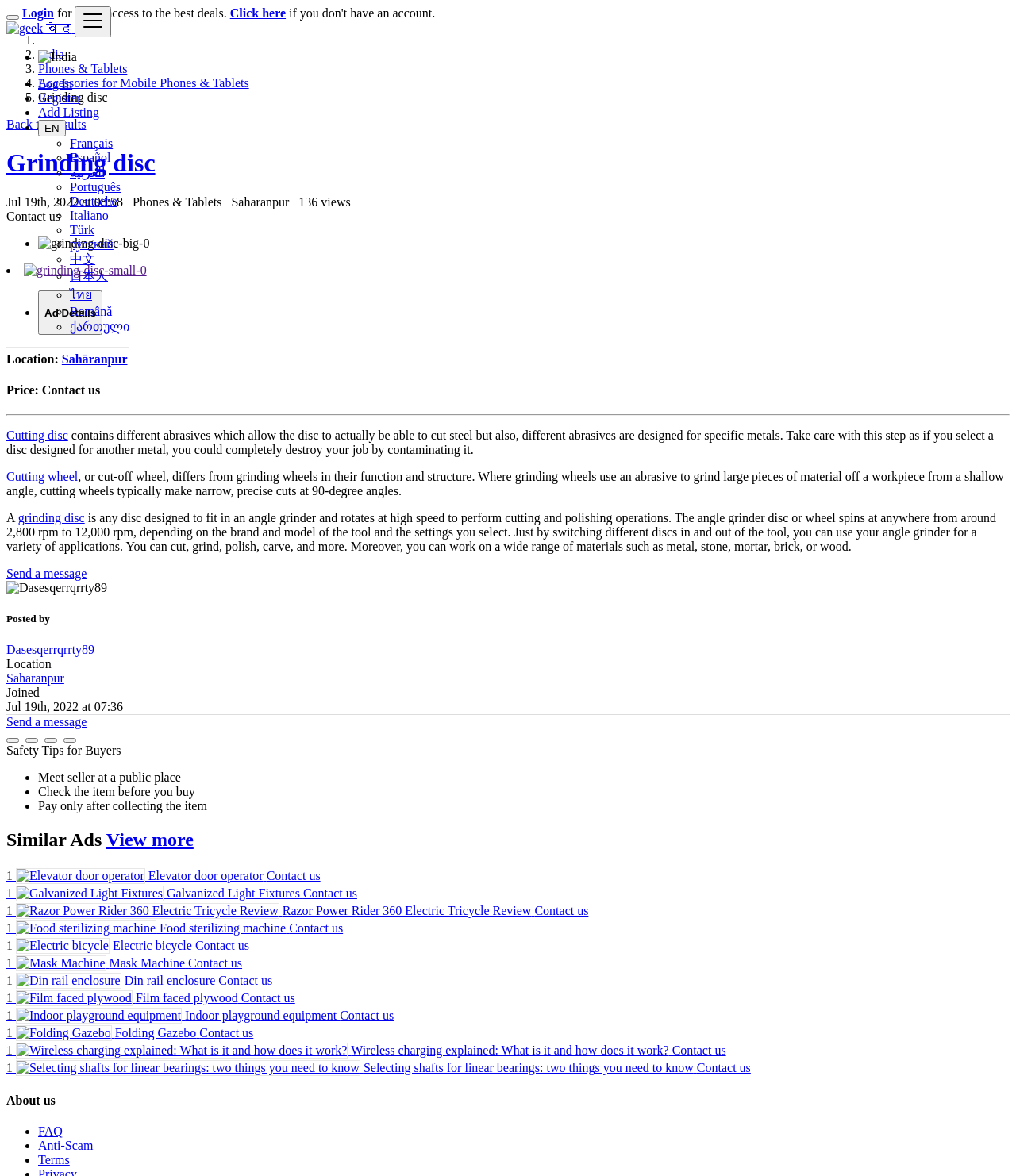What is the price of the product?
Please provide a comprehensive answer based on the contents of the image.

The price of the product can be found in the text 'Price: Contact us' on the webpage, which is located in the 'Ad Details' section.